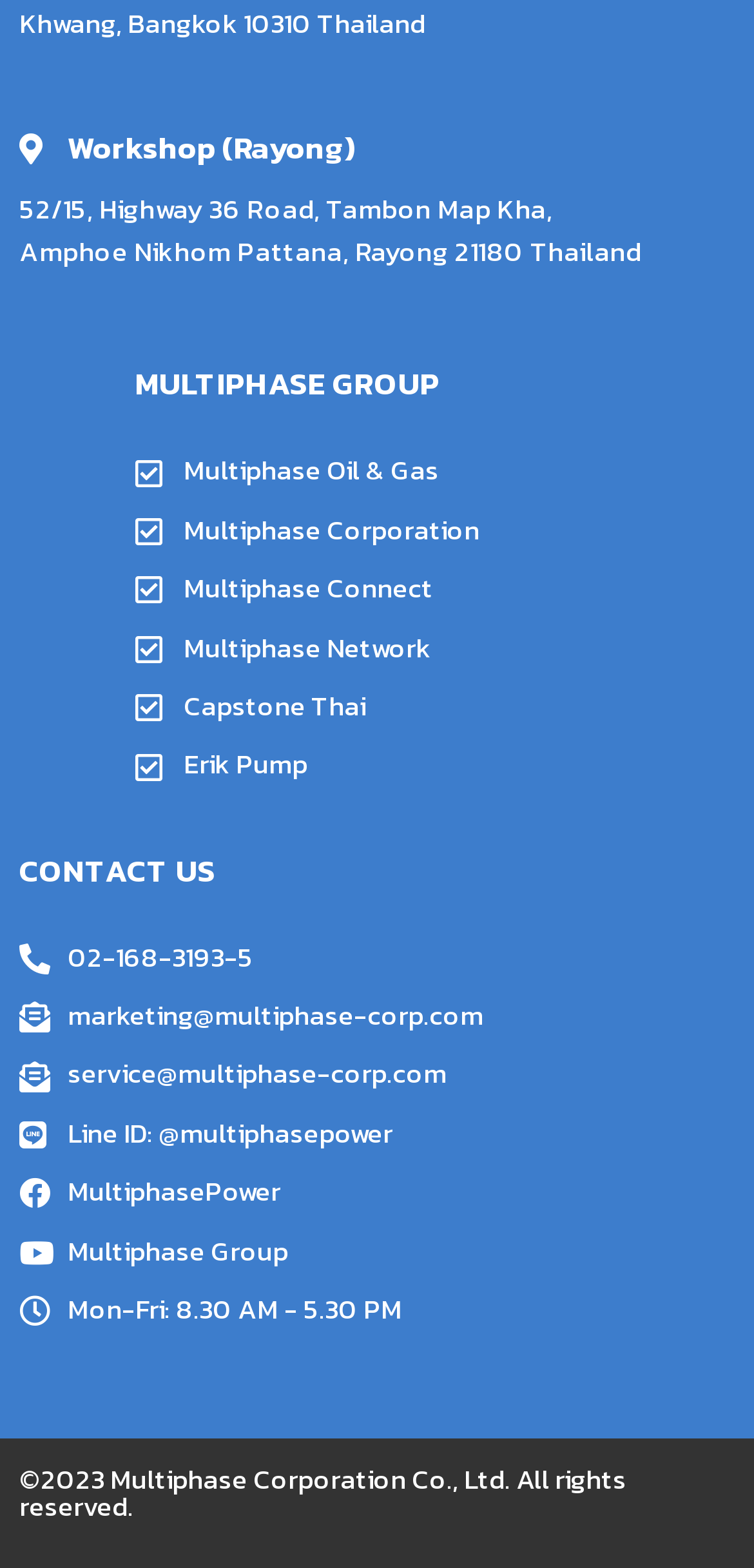What is the address of the workshop?
Answer the question with a single word or phrase derived from the image.

52/15, Highway 36 Road